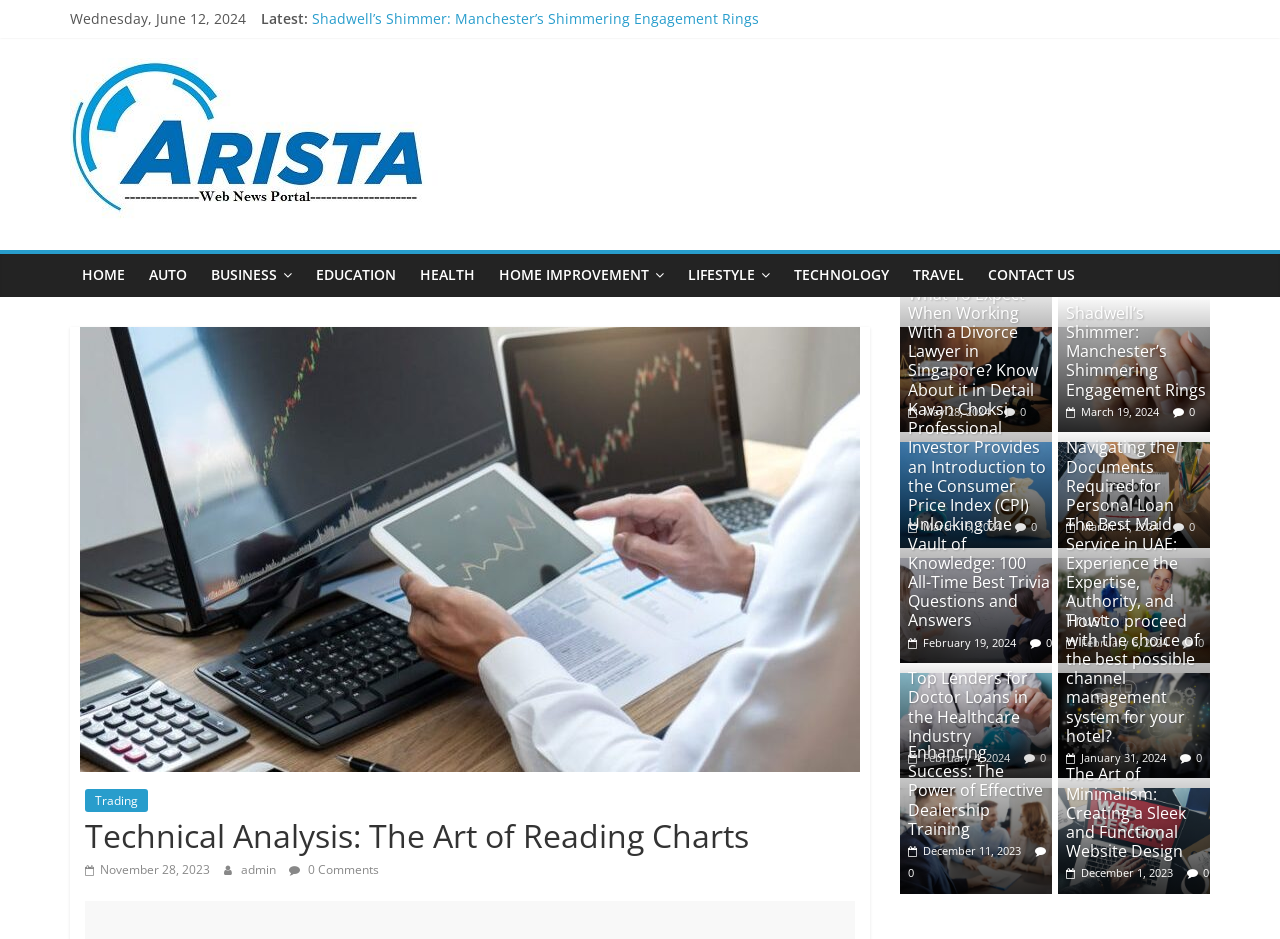Explain the webpage in detail, including its primary components.

This webpage is a blog or news website with a focus on various topics, including trading, business, education, and lifestyle. At the top, there is a header section with a title "Technical Analysis: The Art of Reading Charts" and a navigation menu with links to different categories, such as "HOME", "AUTO", "BUSINESS", and others.

Below the header, there is a section with a date "Wednesday, June 12, 2024" and a "Latest" label, followed by a list of five links to recent articles or blog posts. These links are arranged horizontally and have titles such as "Shadwell’s Shimmer: Manchester’s Shimmering Engagement Rings" and "Navigating the Documents Required for Personal Loan".

To the left of this section, there is a sidebar with a link to "My Blog" and an image associated with it. Below this, there is a list of categories, including "HOME", "AUTO", and others, which are likely links to different sections of the website.

The main content area of the webpage is divided into several sections, each containing a figure or image, a heading, and a link to an article or blog post. These sections are arranged vertically and have titles such as "What To Expect When Working With a Divorce Lawyer in Singapore? Know About it in Detail" and "Unlocking the Vault of Knowledge: 100 All-Time Best Trivia Questions and Answers". Each section also has a date and a "0 Comments" link.

At the bottom of the webpage, there is a complementary section with more links to articles or blog posts, arranged in a similar format to the main content area.